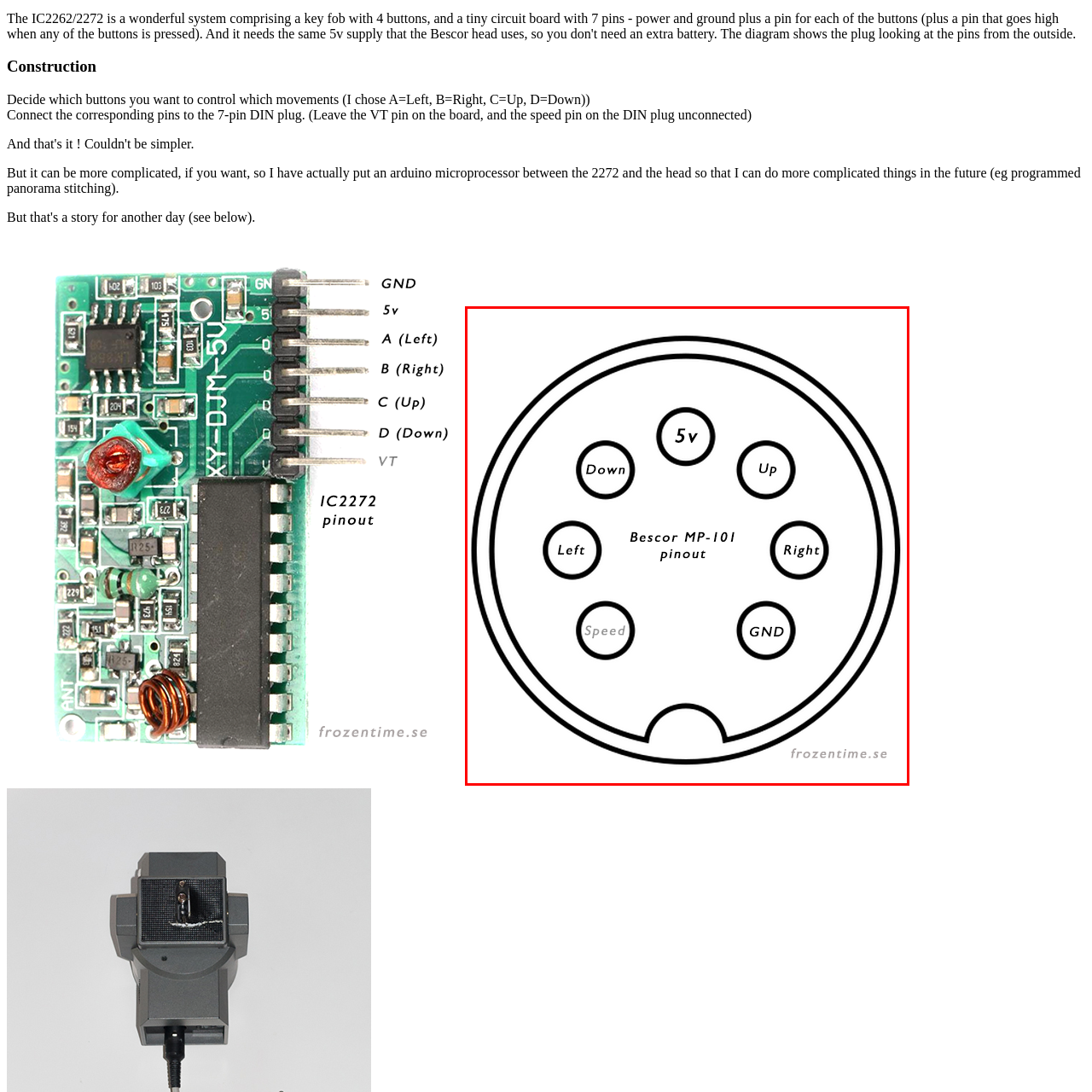Inspect the image surrounded by the red boundary and answer the following question in detail, basing your response on the visual elements of the image: 
What are the directional commands in the center of the circle?

The circular diagram features directional commands in the center and arms of the circle, which are 'Up', 'Down', 'Left', and 'Right', and these commands are crucial for the device's operation and movement.